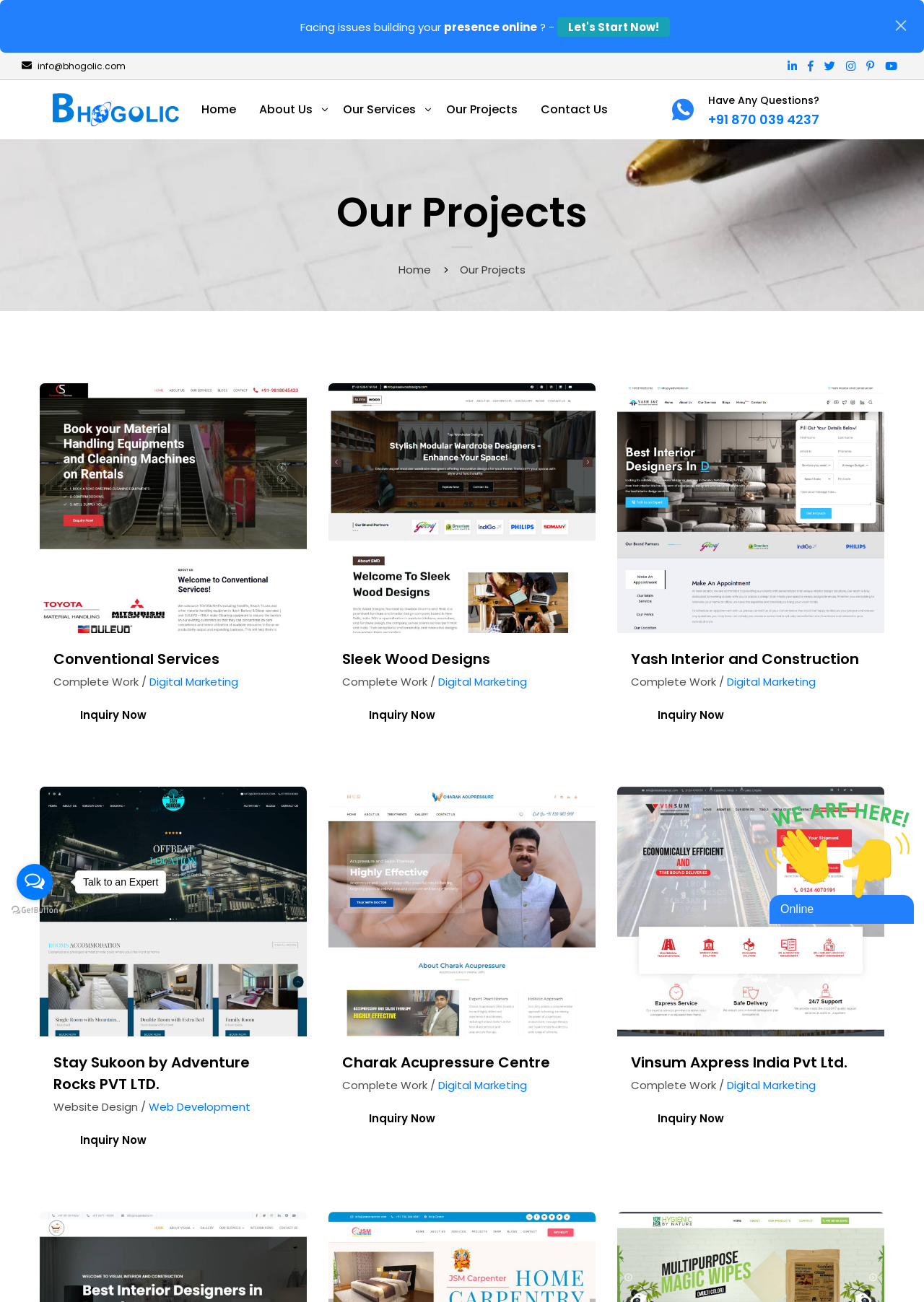Locate the bounding box coordinates of the element's region that should be clicked to carry out the following instruction: "Click on 'Conventional Services' image". The coordinates need to be four float numbers between 0 and 1, i.e., [left, top, right, bottom].

[0.043, 0.294, 0.332, 0.486]